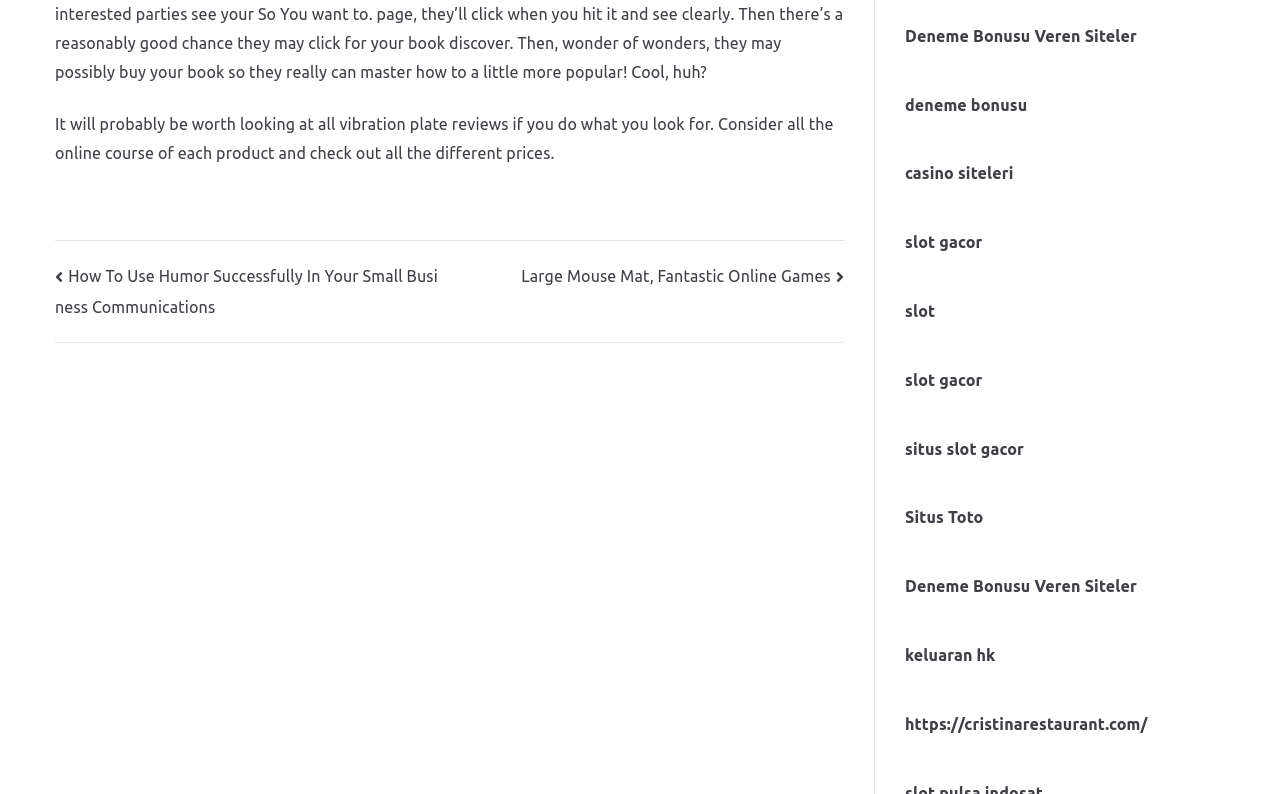Use a single word or phrase to answer the question:
What is the vertical position of the 'Posts' navigation relative to the StaticText element?

Below